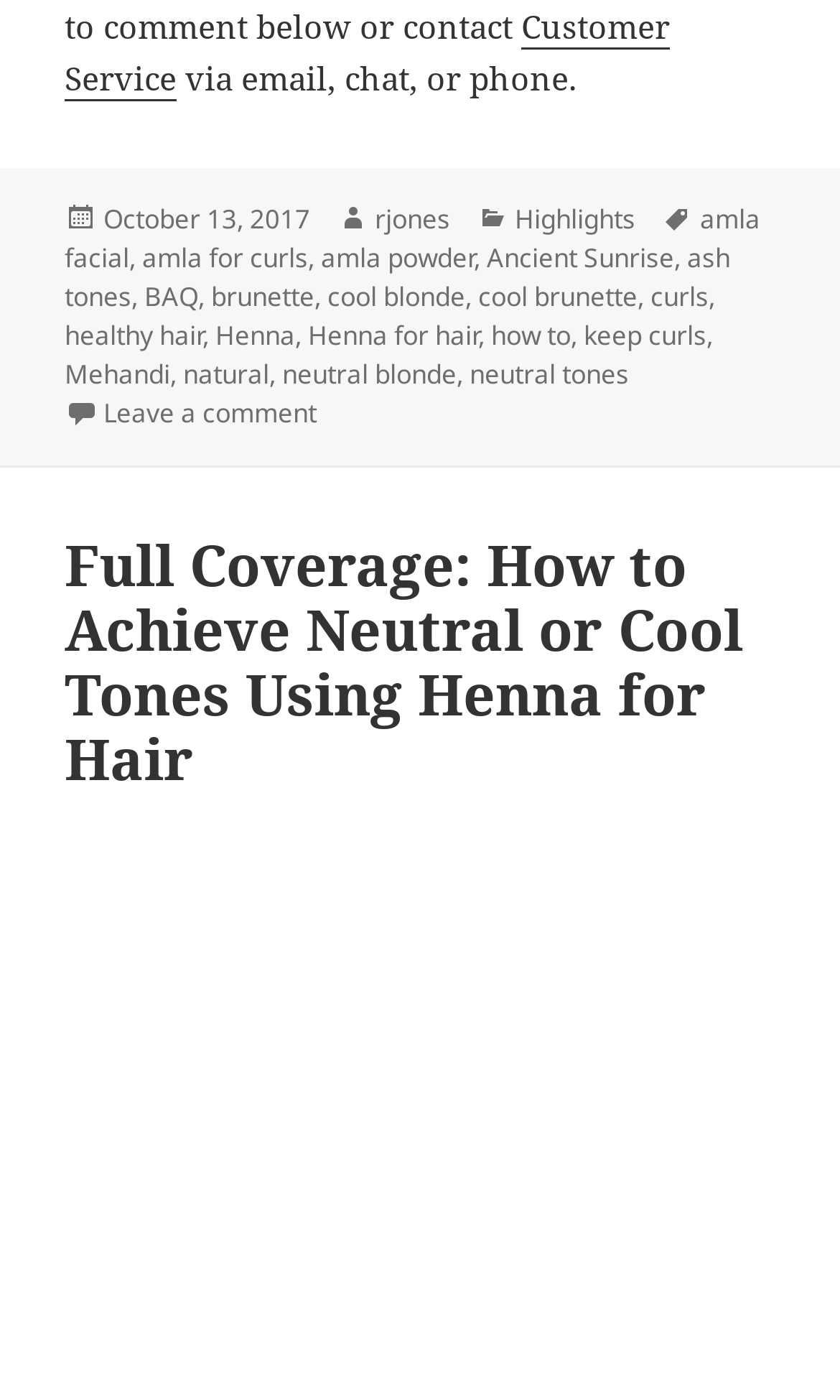What is the author of this article?
Refer to the image and provide a one-word or short phrase answer.

rjones